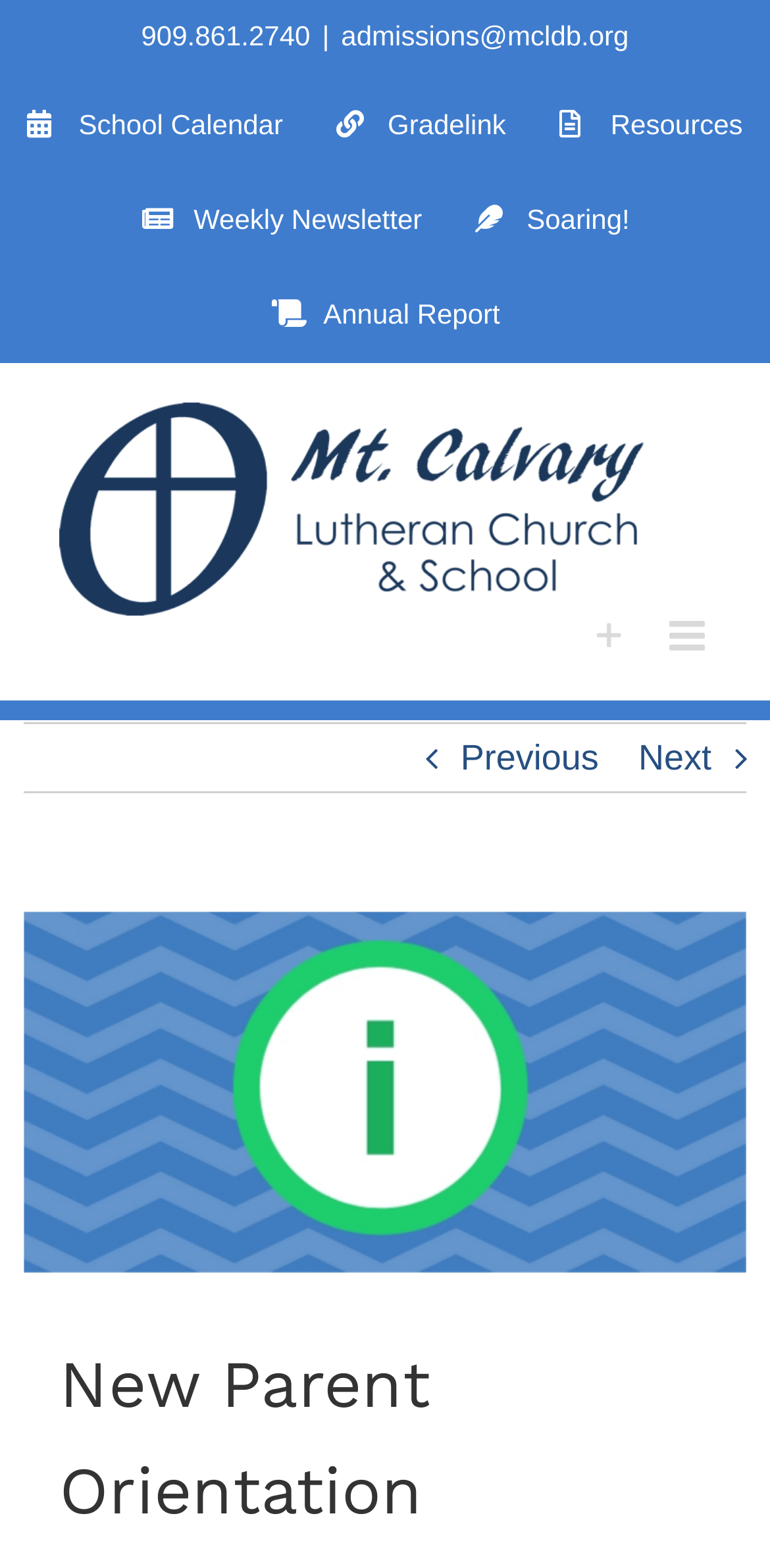What is the email address for admissions?
Using the image as a reference, give an elaborate response to the question.

The email address can be found in the top section of the webpage, next to the phone number, which is a link element with the OCR text 'admissions@mcldb.org'.